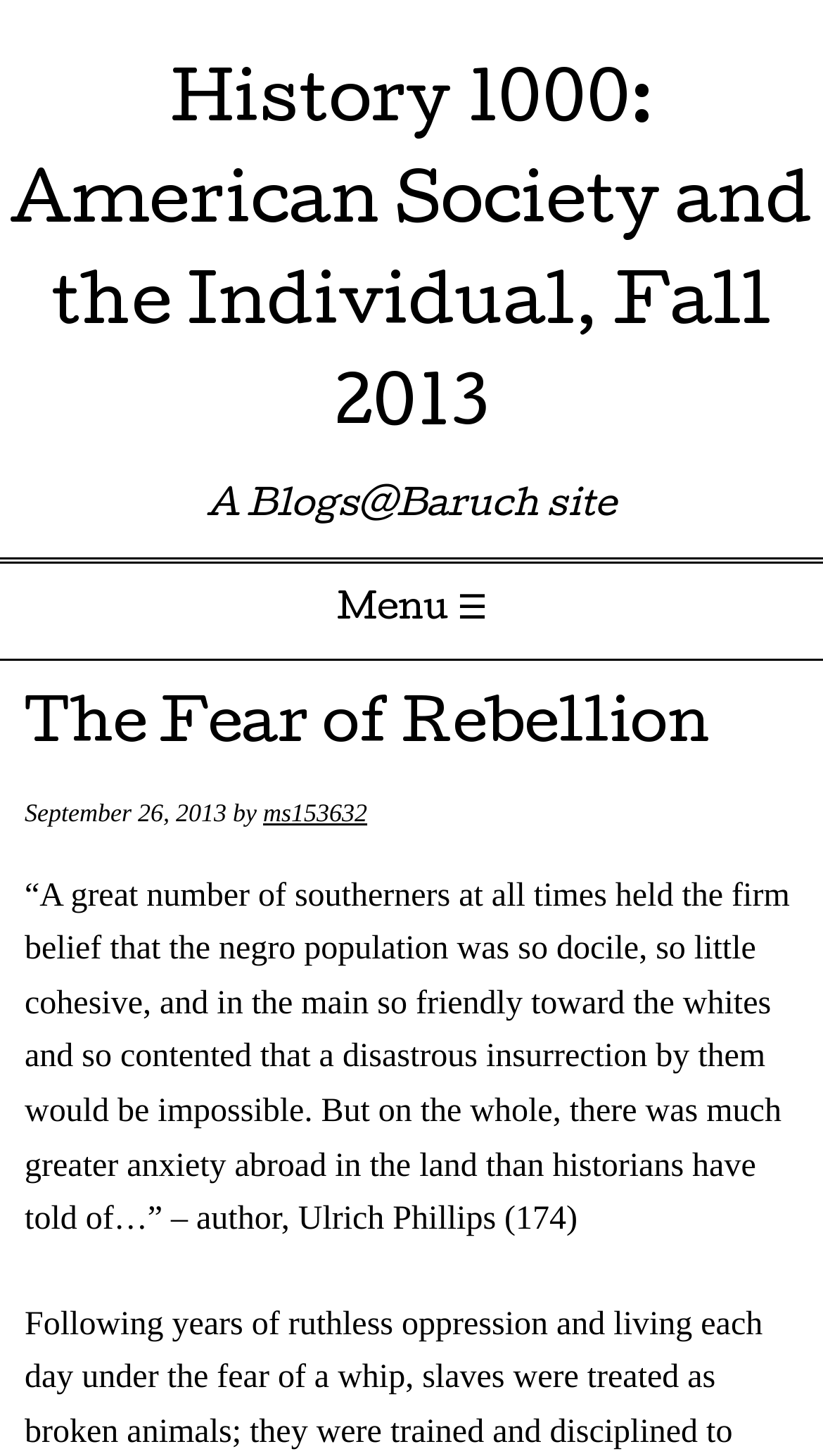Determine the bounding box for the UI element described here: "Skip to content".

[0.0, 0.453, 0.3, 0.504]